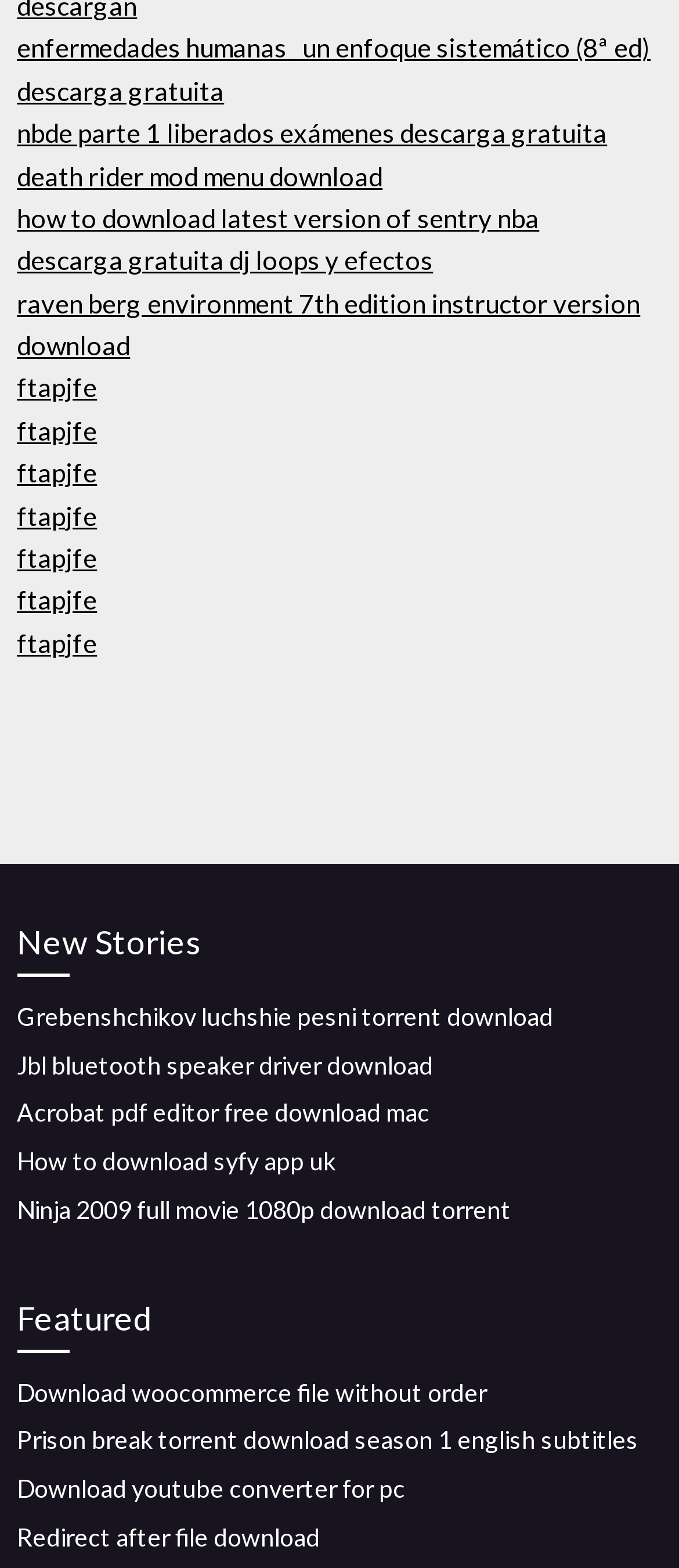Determine the bounding box coordinates in the format (top-left x, top-left y, bottom-right x, bottom-right y). Ensure all values are floating point numbers between 0 and 1. Identify the bounding box of the UI element described by: ftapjfe

[0.025, 0.264, 0.143, 0.284]